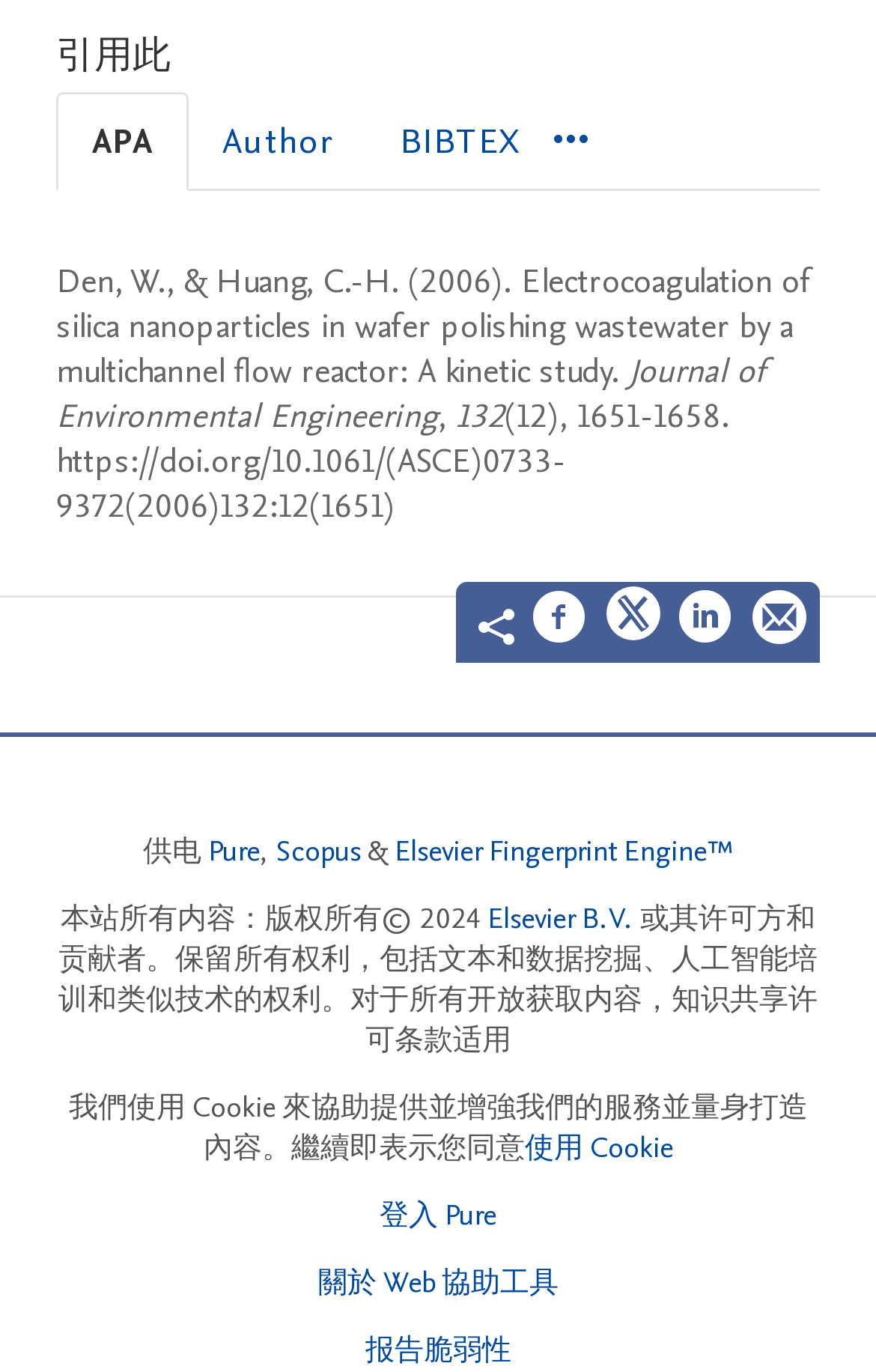Find the bounding box coordinates of the element to click in order to complete this instruction: "Share to Facebook". The bounding box coordinates must be four float numbers between 0 and 1, denoted as [left, top, right, bottom].

[0.608, 0.428, 0.672, 0.479]